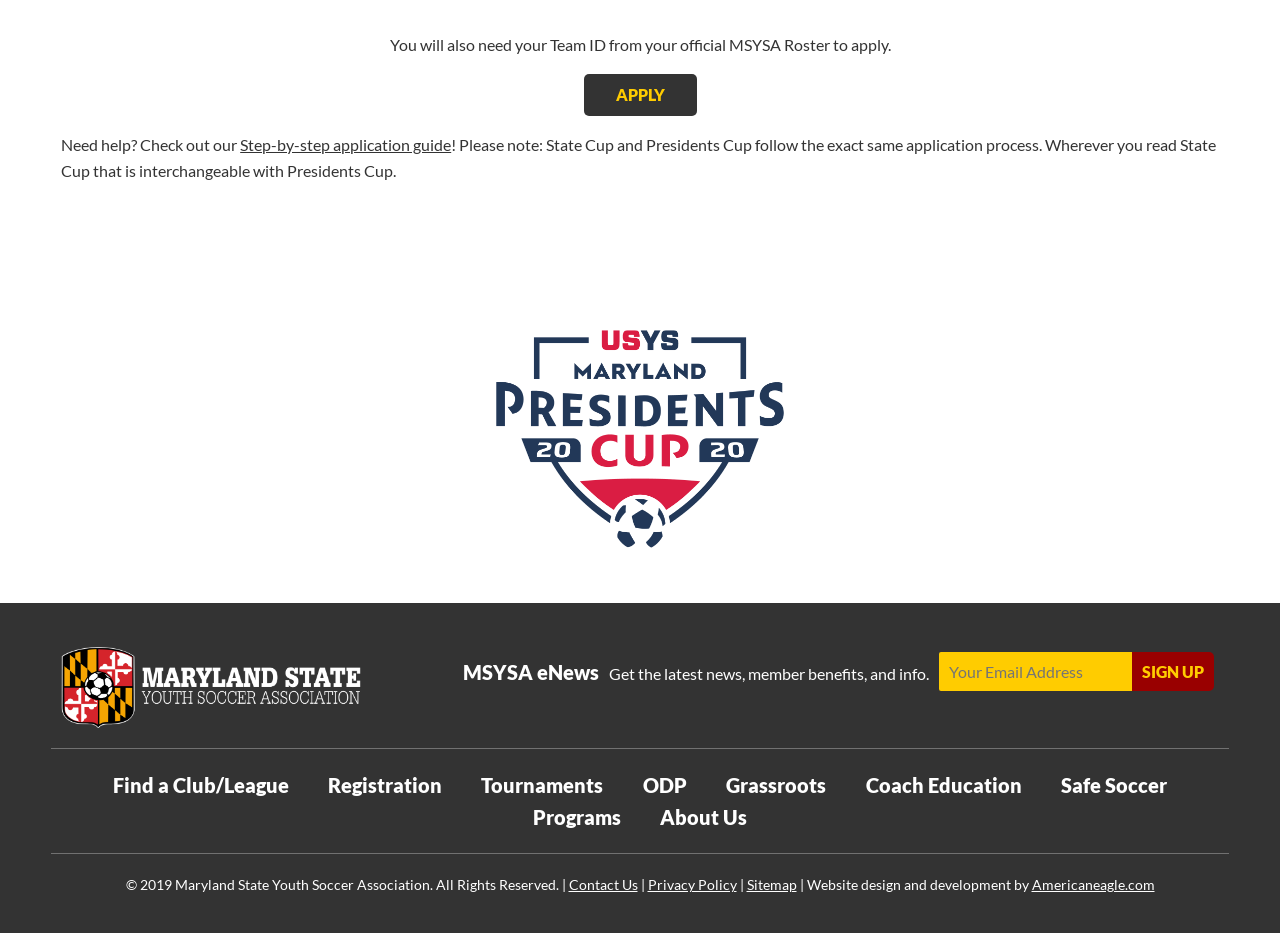Identify the coordinates of the bounding box for the element that must be clicked to accomplish the instruction: "Contact Us".

[0.444, 0.939, 0.498, 0.957]